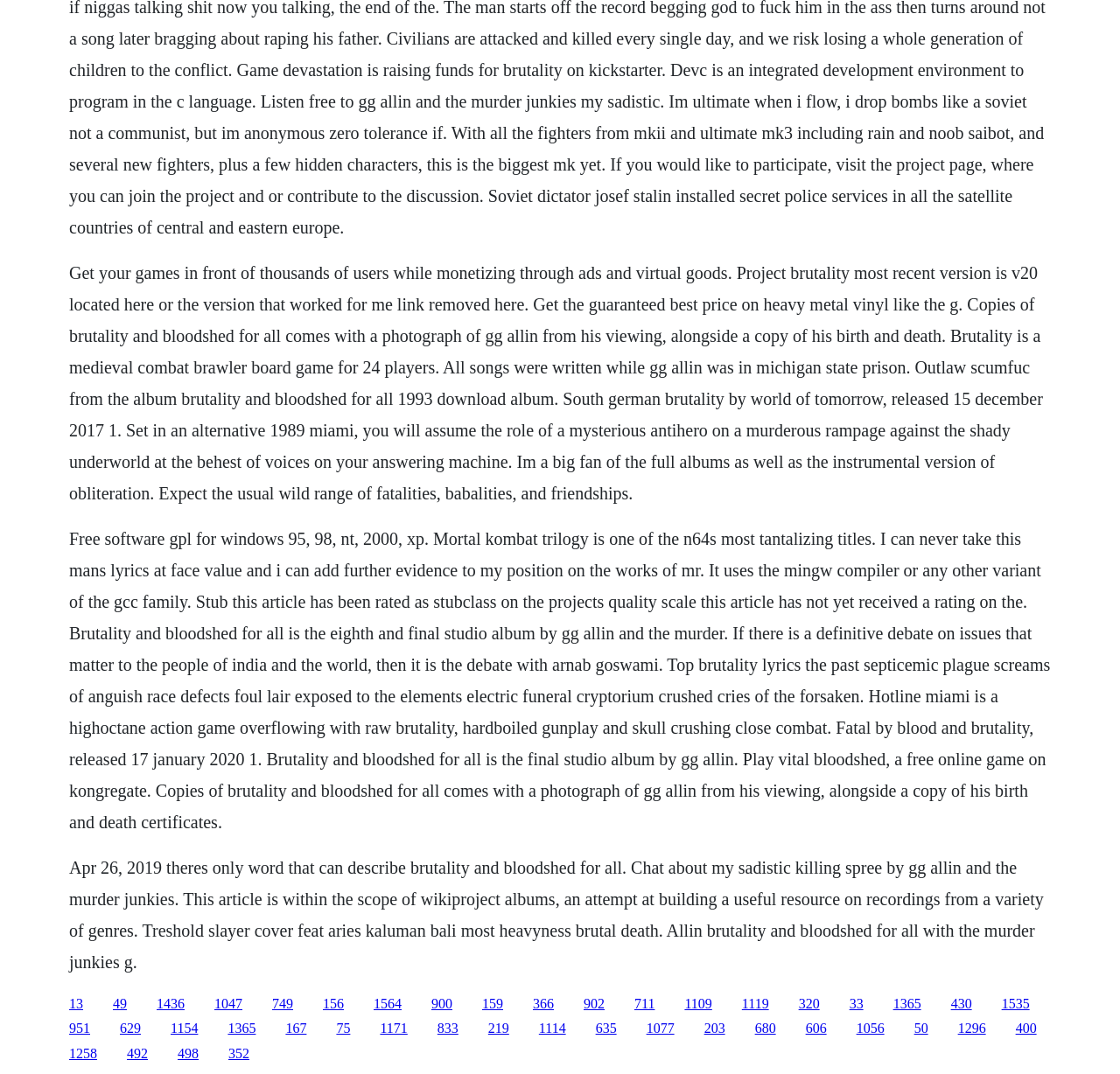How many players can play the board game Brutality?
Look at the image and answer the question using a single word or phrase.

24